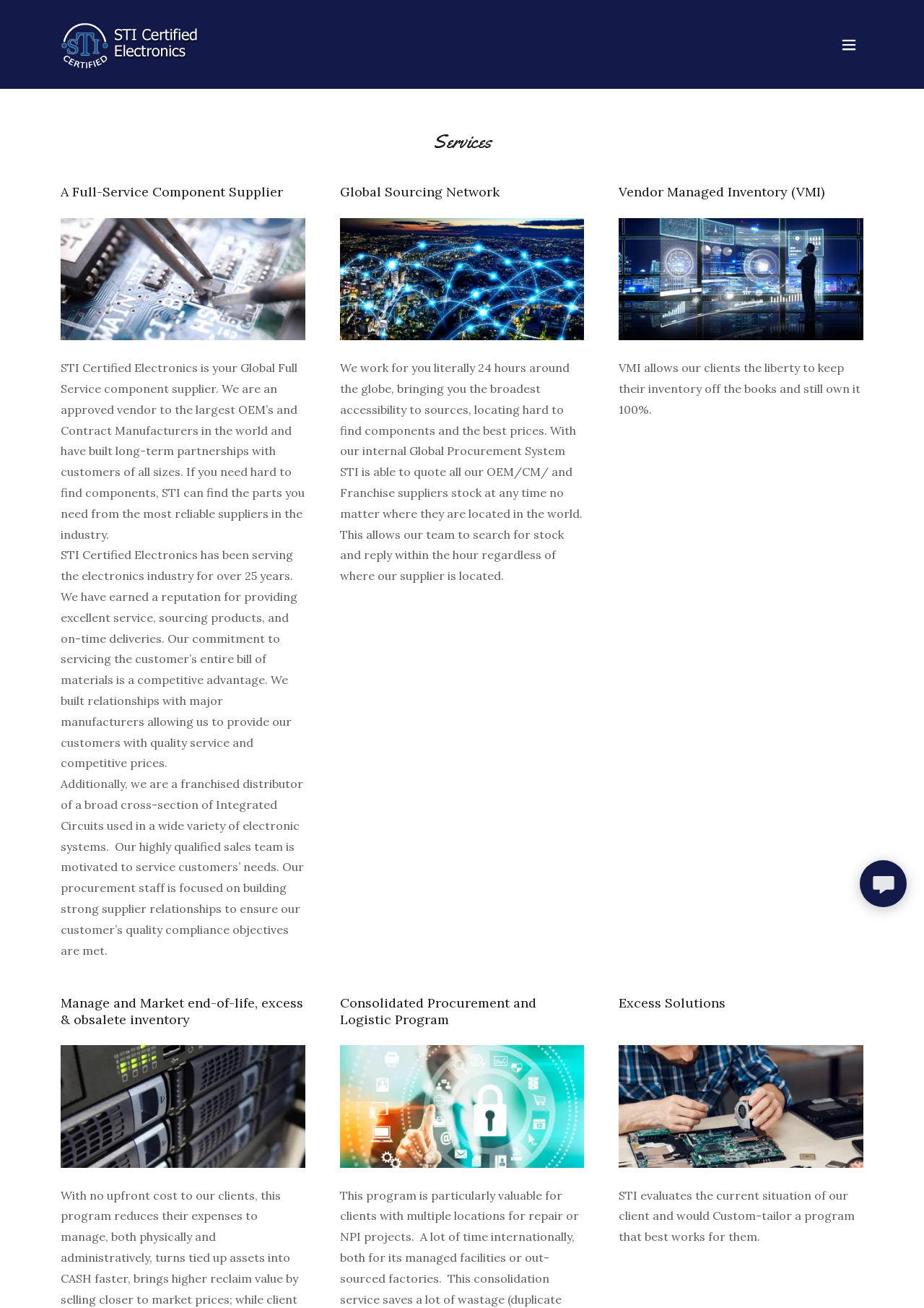What is STI Certified Electronics?
Your answer should be a single word or phrase derived from the screenshot.

Full-Service Component Supplier